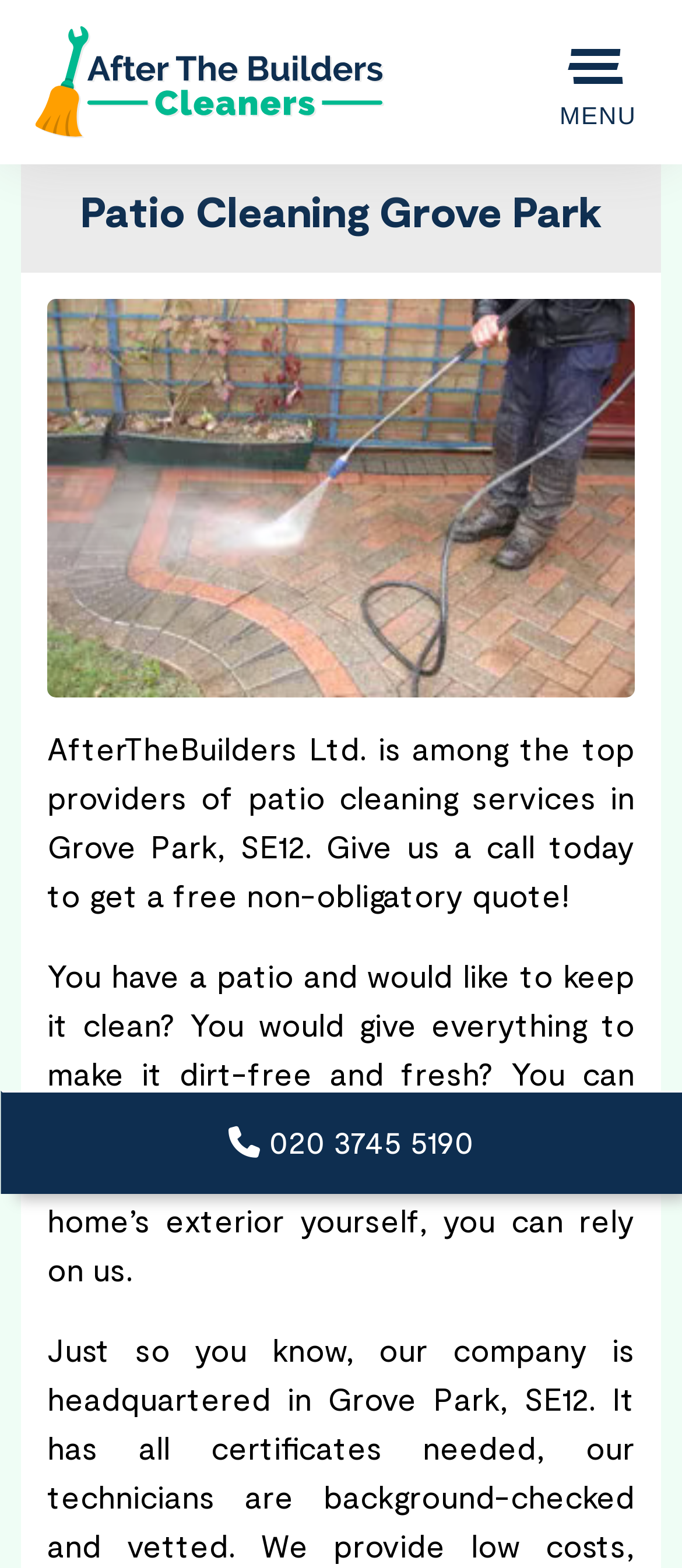Illustrate the webpage's structure and main components comprehensively.

The webpage is about patio cleaning services provided by AfterTheBuilders Ltd. in Grove Park, SE12. At the top left of the page, there is a link and an image, both labeled "After The Builders". On the top right, there is a button labeled "MENU". 

Below the "MENU" button, there is a header section that spans almost the entire width of the page. Within this section, there is a heading that reads "Patio Cleaning Grove Park" and an image labeled "Patio Cleaner Grove Park" to its right. 

Below the image, there are two blocks of text. The first block reads "AfterTheBuilders Ltd. is among the top providers of patio cleaning services in Grove Park, SE12. Give us a call today to get a free non-obligatory quote!" and the second block describes the patio cleaning services offered by the company, stating that they can help maintain the exterior of a home if one cannot do it themselves.